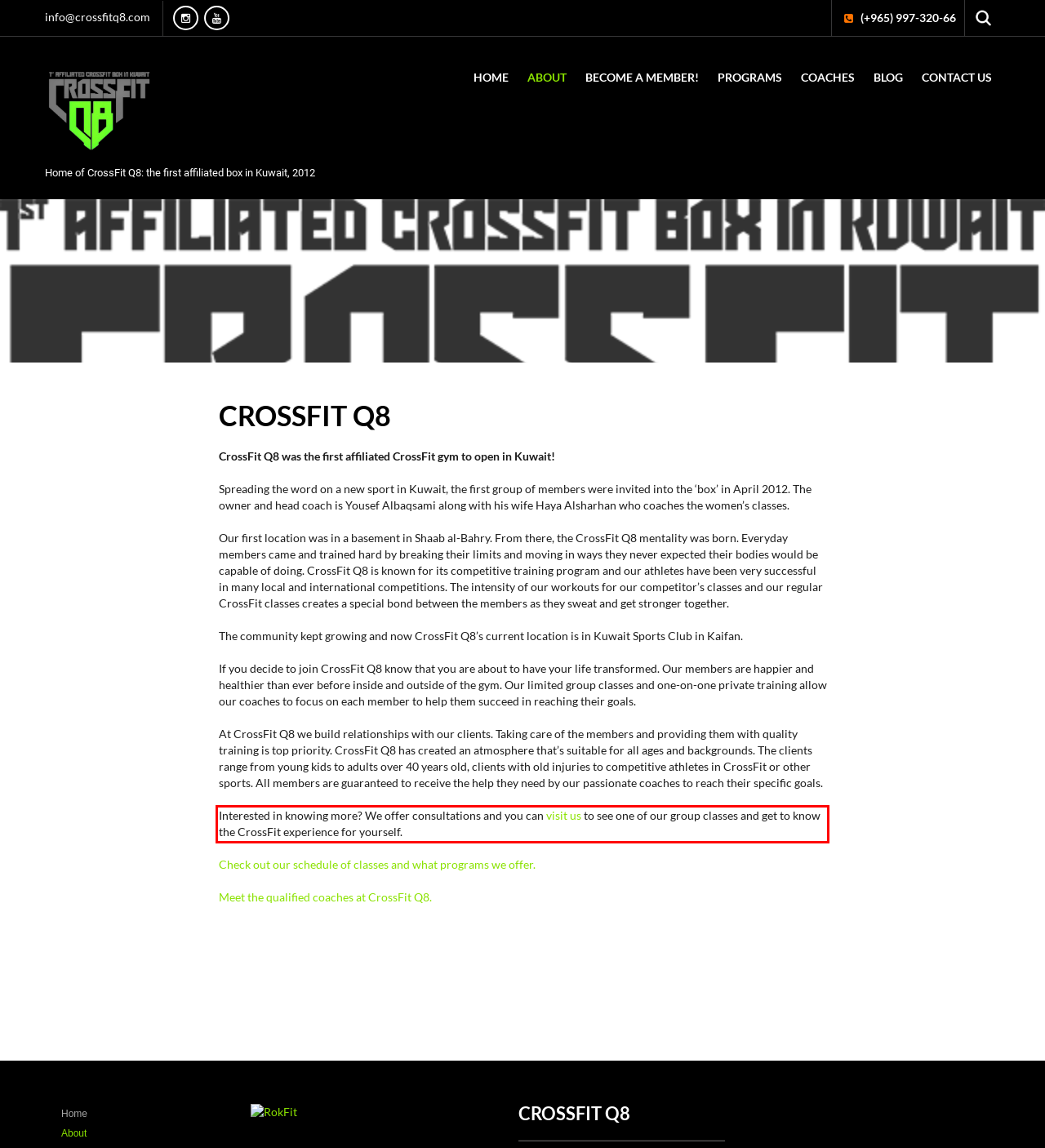You are given a screenshot with a red rectangle. Identify and extract the text within this red bounding box using OCR.

Interested in knowing more? We offer consultations and you can visit us to see one of our group classes and get to know the CrossFit experience for yourself.